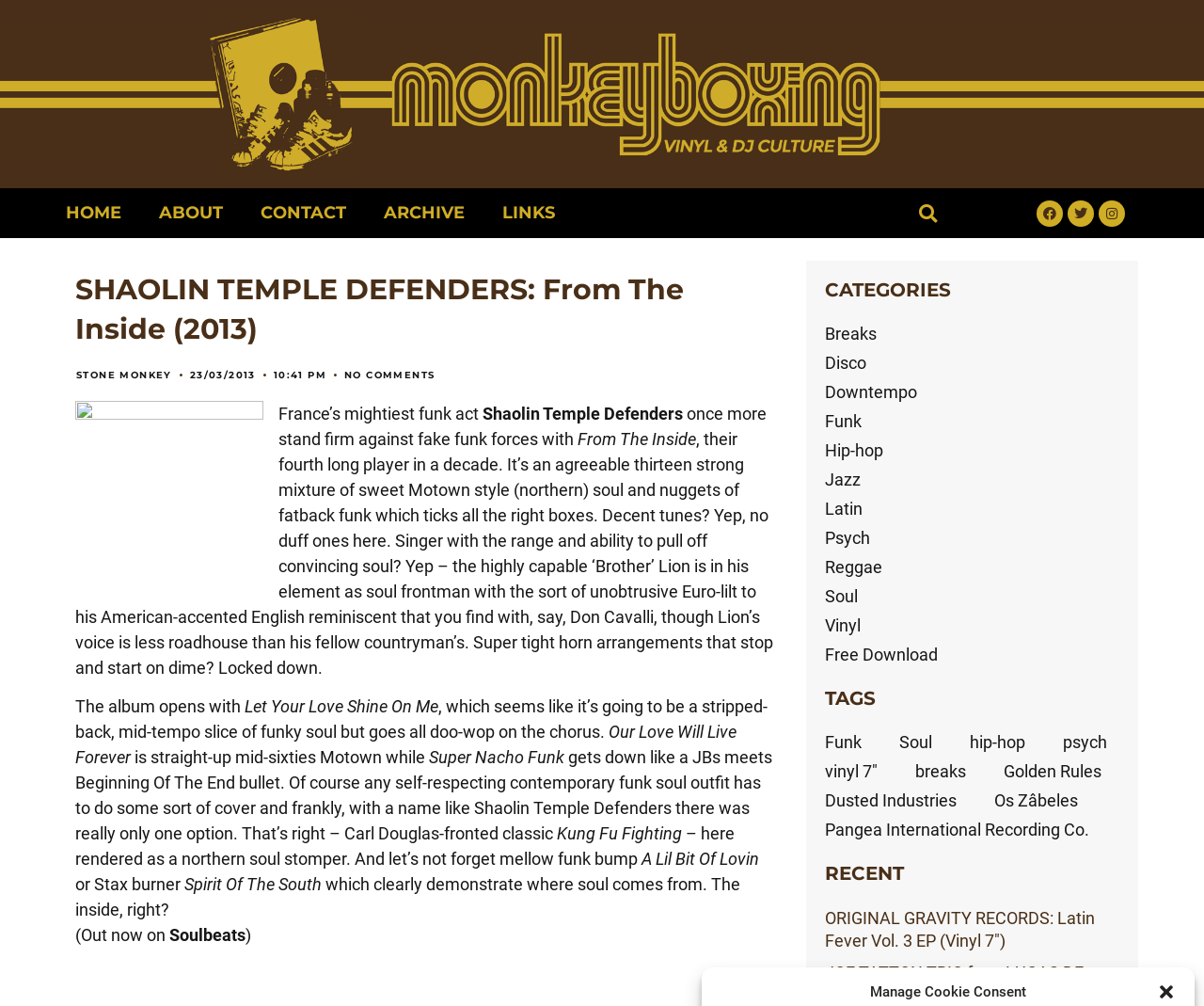Locate the coordinates of the bounding box for the clickable region that fulfills this instruction: "Check the 'CATEGORIES'".

[0.685, 0.278, 0.945, 0.298]